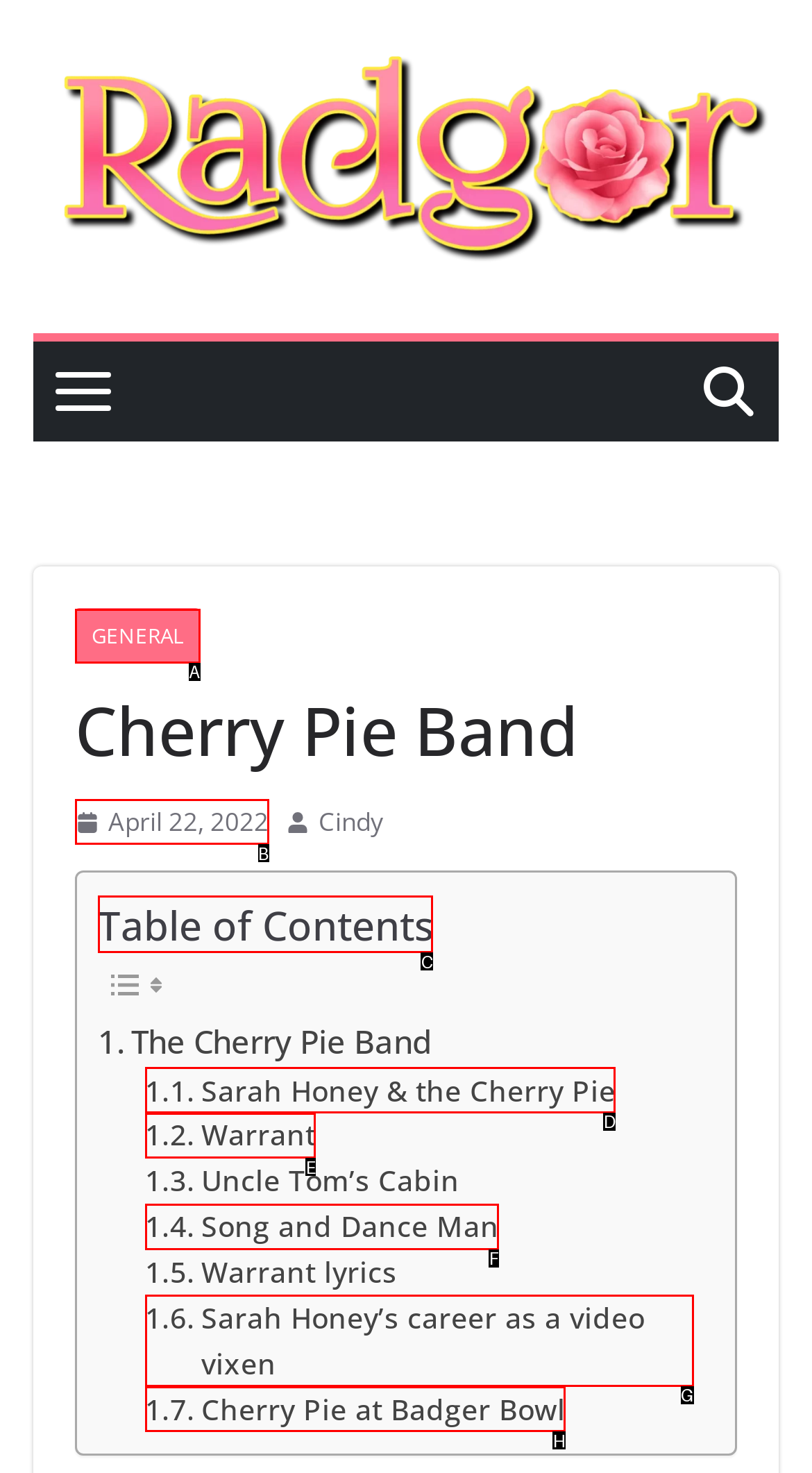Which HTML element should be clicked to complete the following task: Explore the Table of Contents?
Answer with the letter corresponding to the correct choice.

C